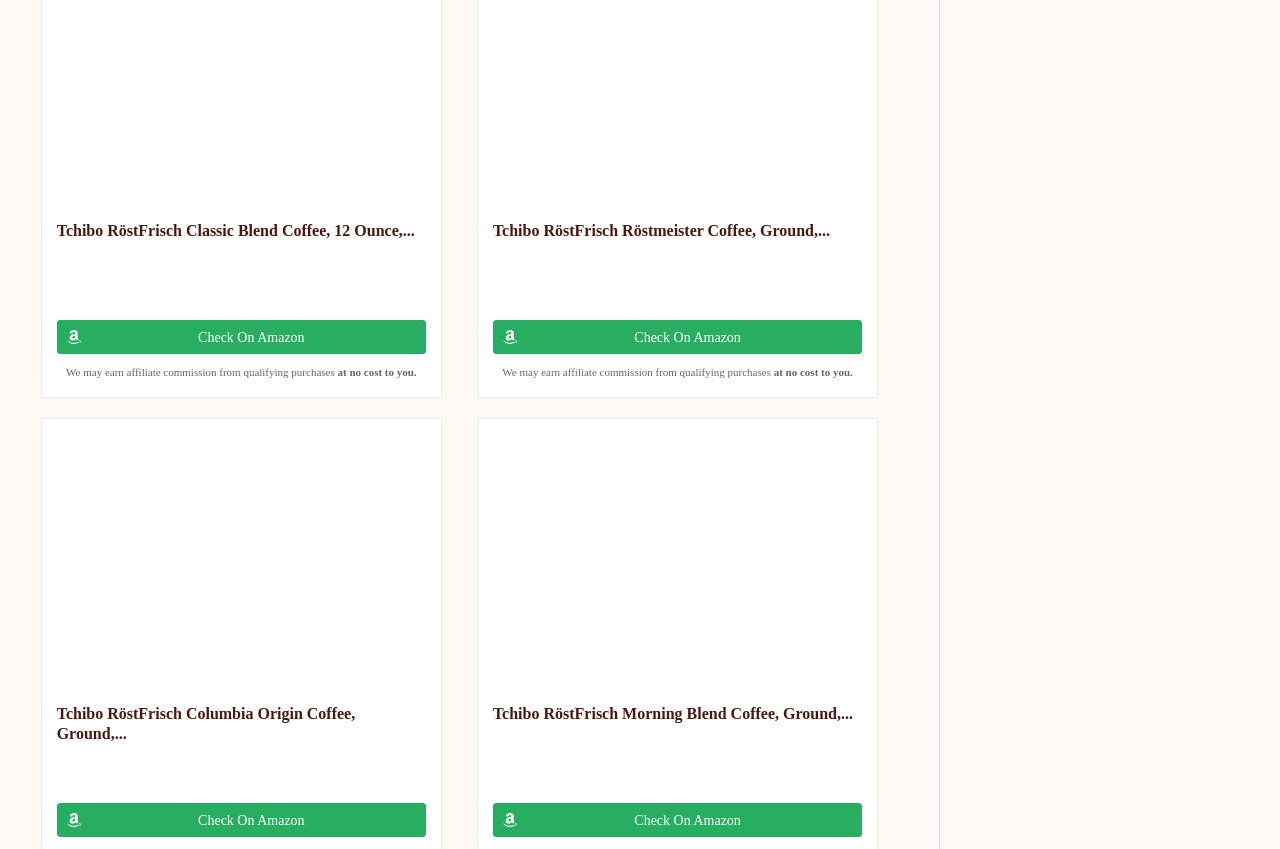Show the bounding box coordinates for the HTML element described as: "Check On Amazon".

[0.044, 0.377, 0.333, 0.417]